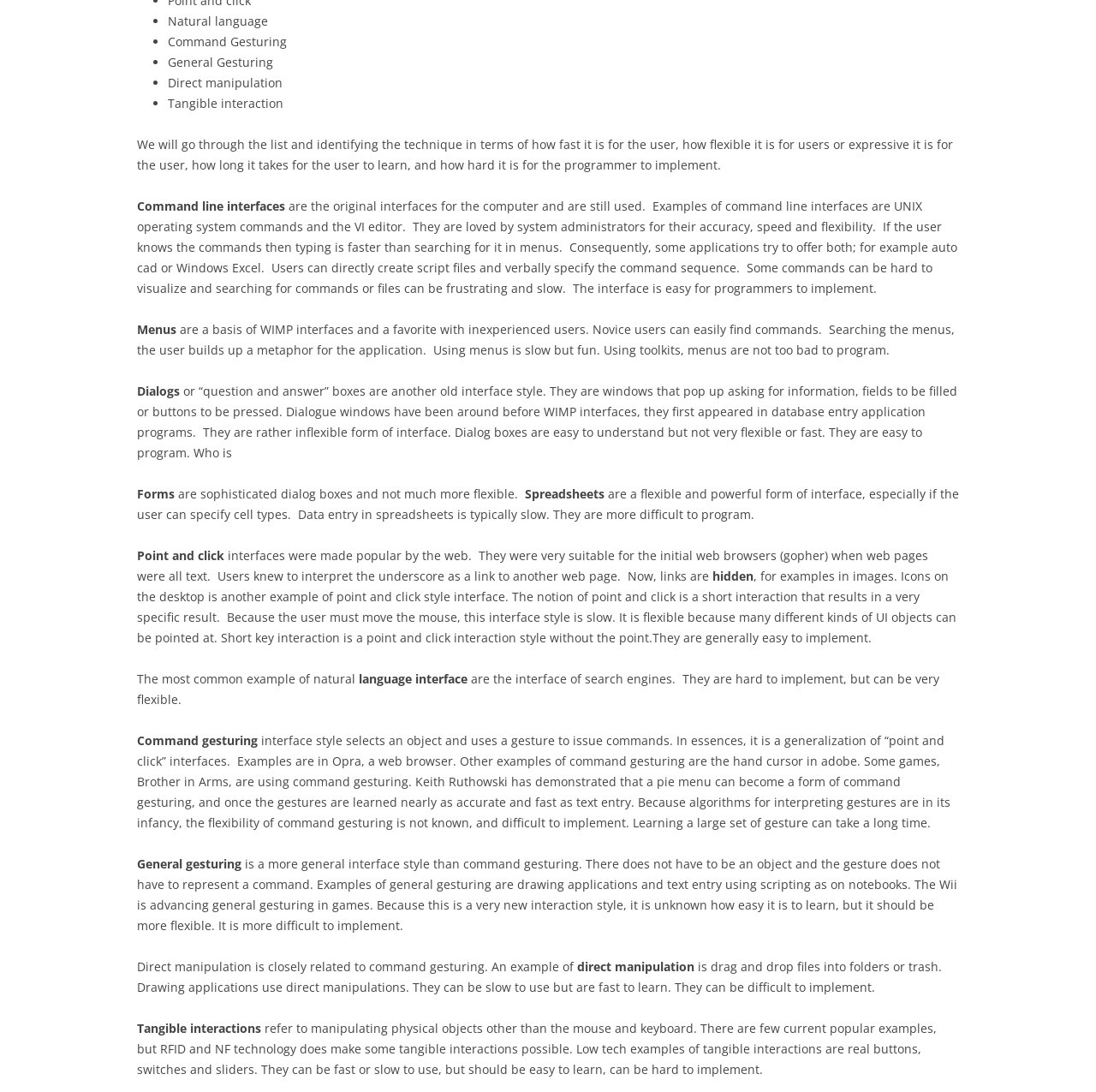From the given element description: "Interaction Design for Offline Use", find the bounding box for the UI element. Provide the coordinates as four float numbers between 0 and 1, in the order [left, top, right, bottom].

[0.407, 0.212, 0.563, 0.263]